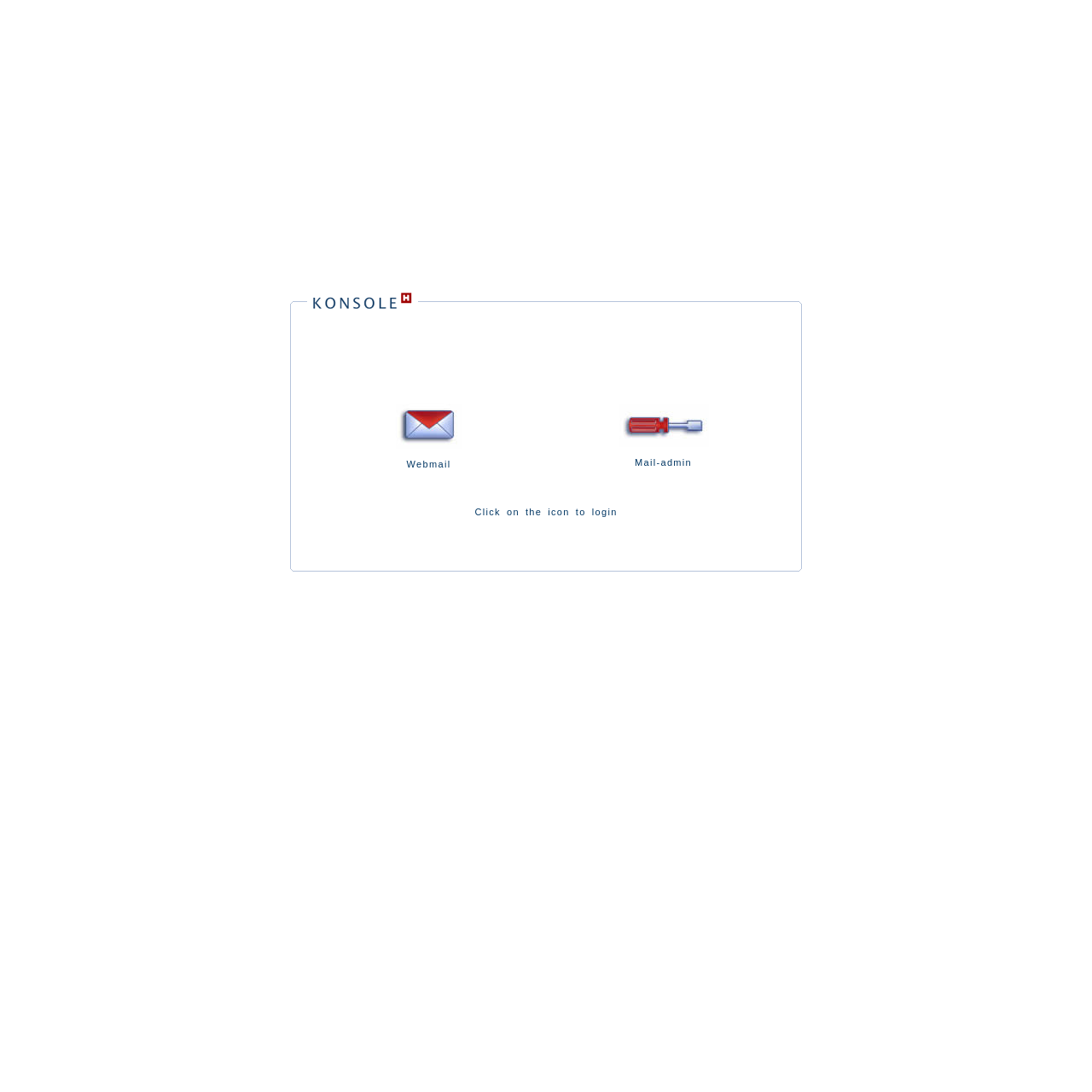What is the purpose of this webpage?
Based on the image, respond with a single word or phrase.

Login